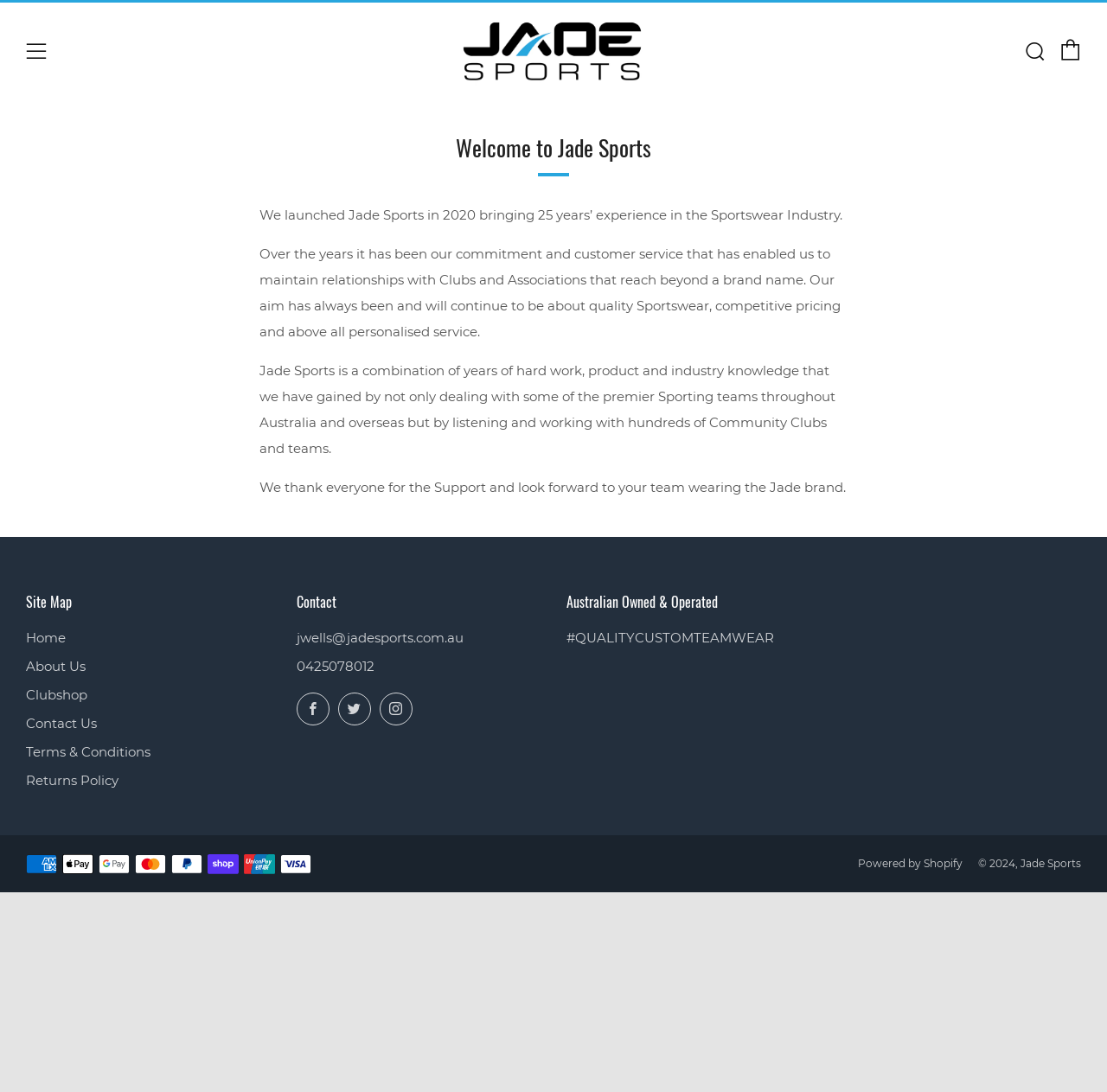What is the aim of Jade Sports? Observe the screenshot and provide a one-word or short phrase answer.

Quality Sportswear, competitive pricing and personalised service